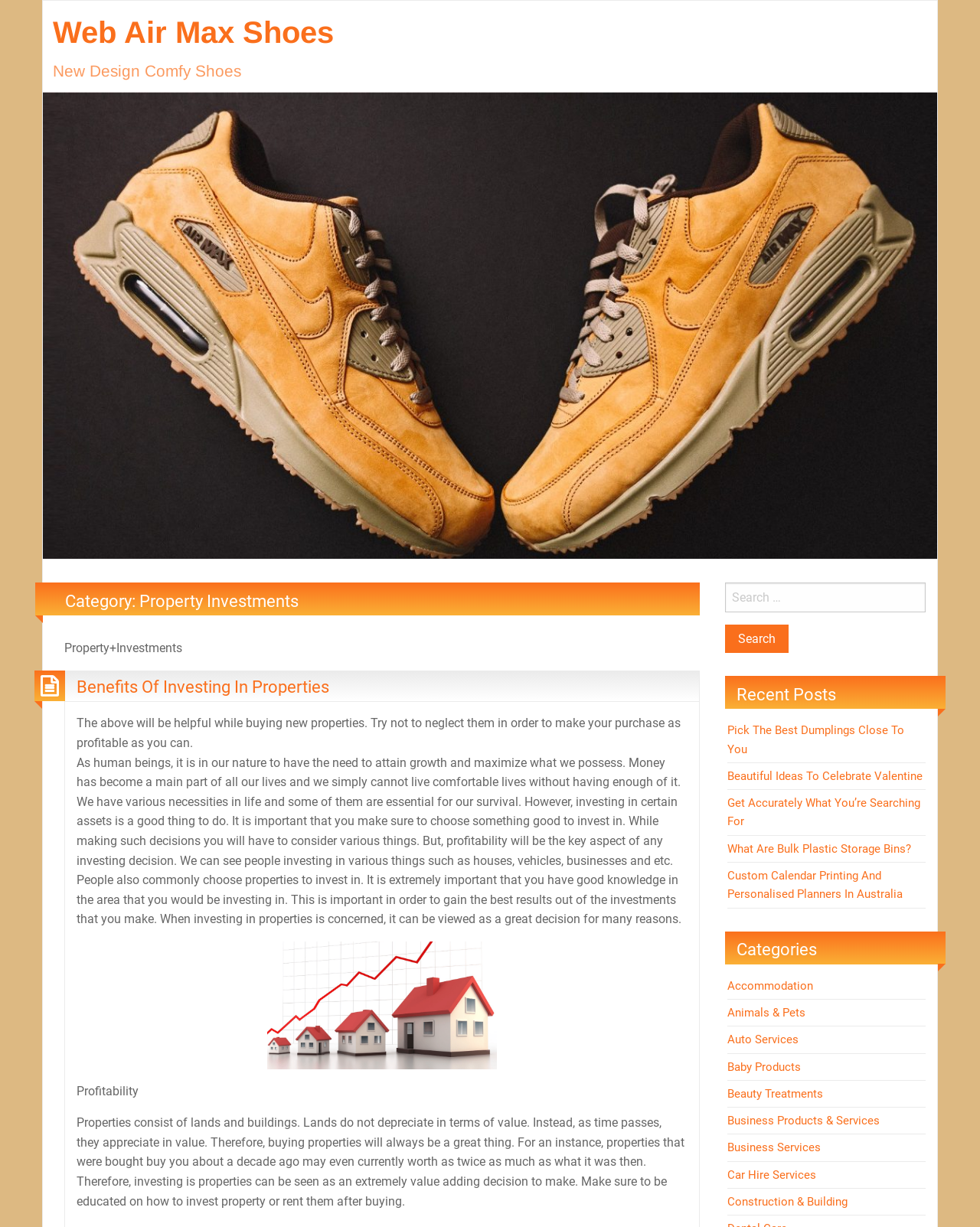Determine the main headline from the webpage and extract its text.

Web Air Max Shoes